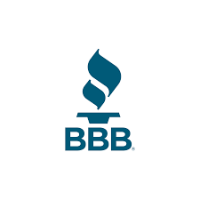Please examine the image and answer the question with a detailed explanation:
What does the logo serve as for businesses?

The logo serves as a mark of credibility for businesses that meet the BBB's rigorous accreditation standards, reflecting their commitment to addressing consumer complaints and fostering transparent communication.